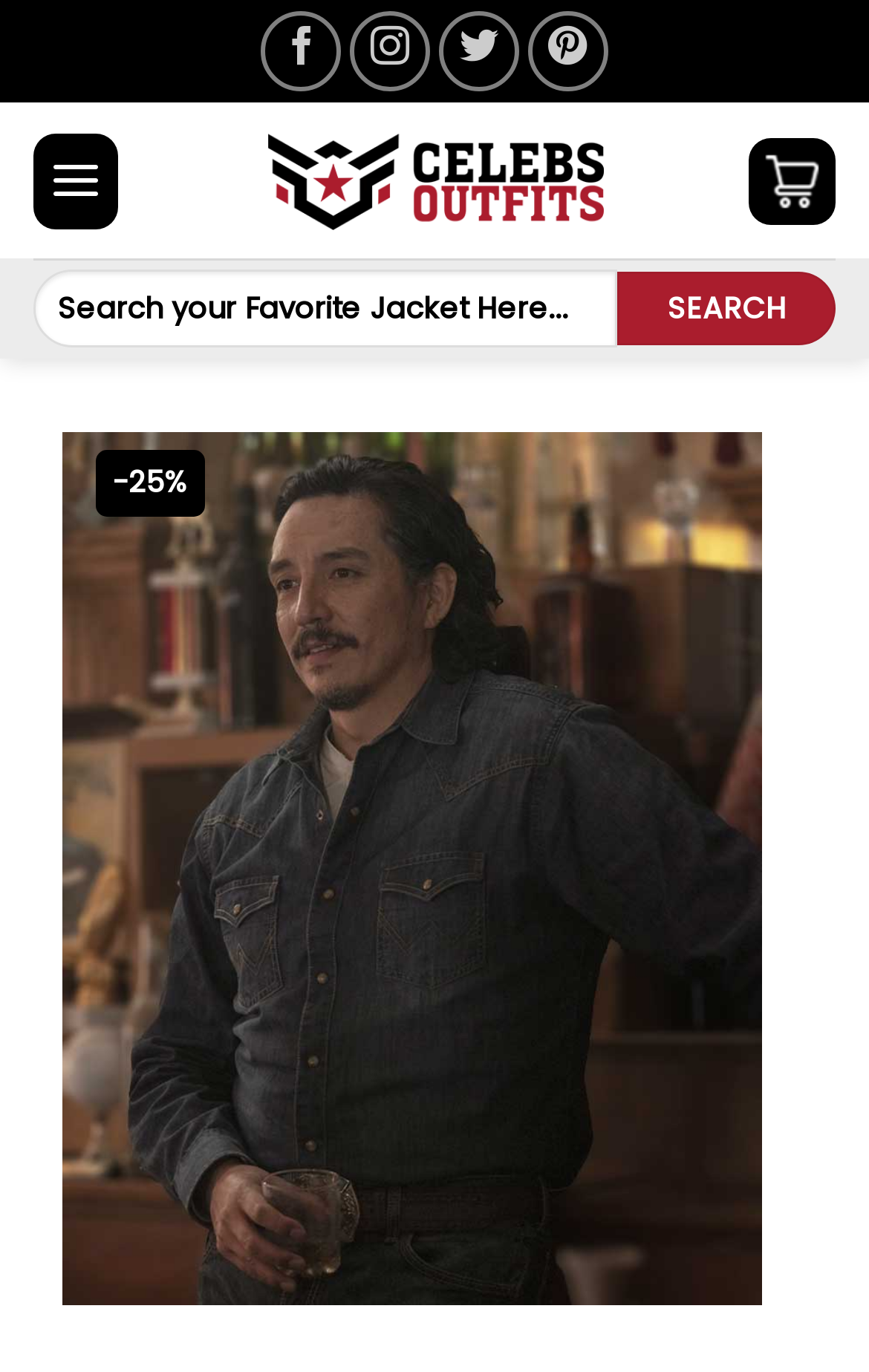Identify the bounding box coordinates of the section that should be clicked to achieve the task described: "Check out The Last of Us 2023 Gabriel Luna Blue Denim Jacket".

[0.072, 0.613, 0.877, 0.65]